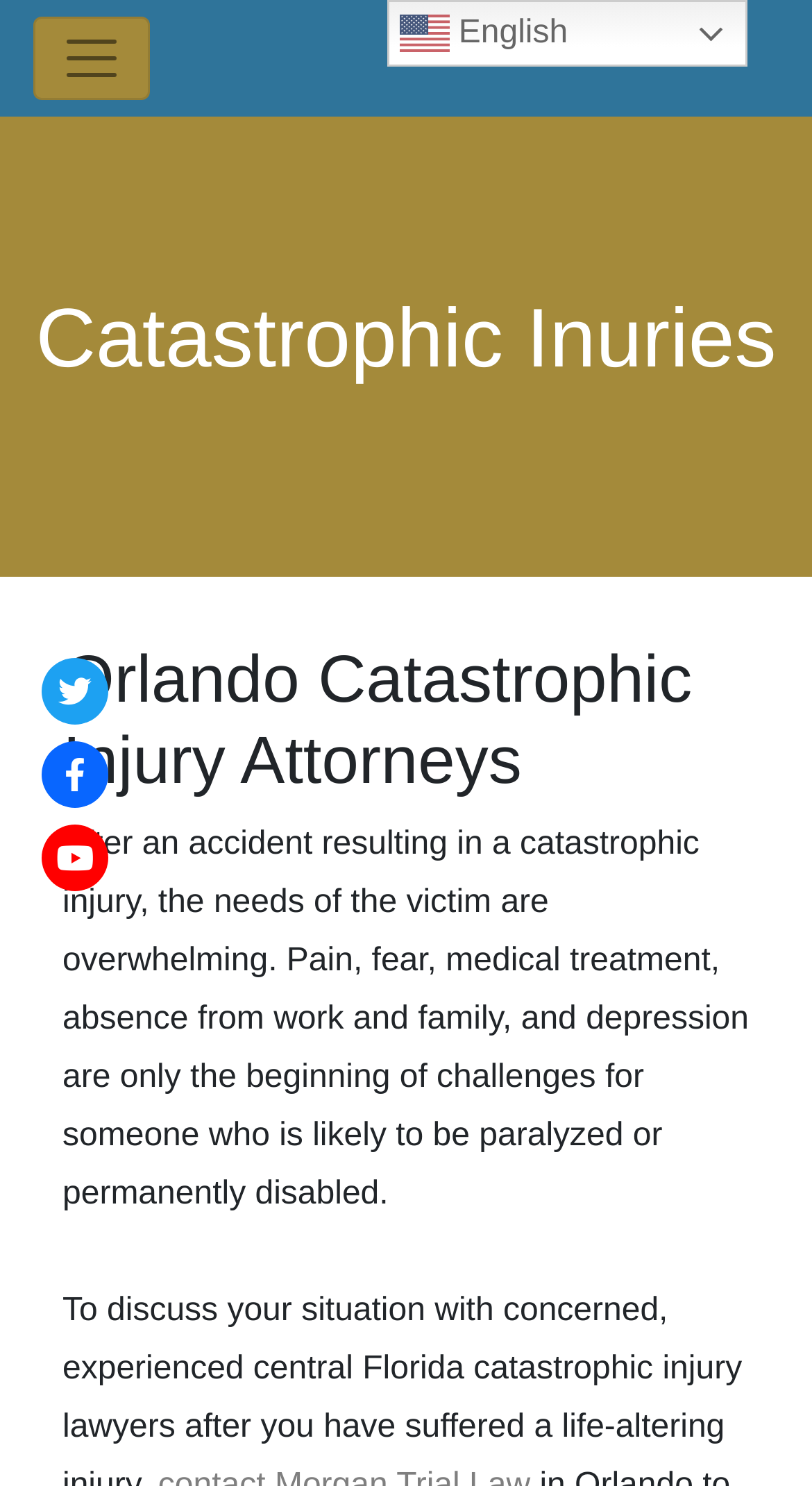Identify the bounding box of the HTML element described as: "Search".

None